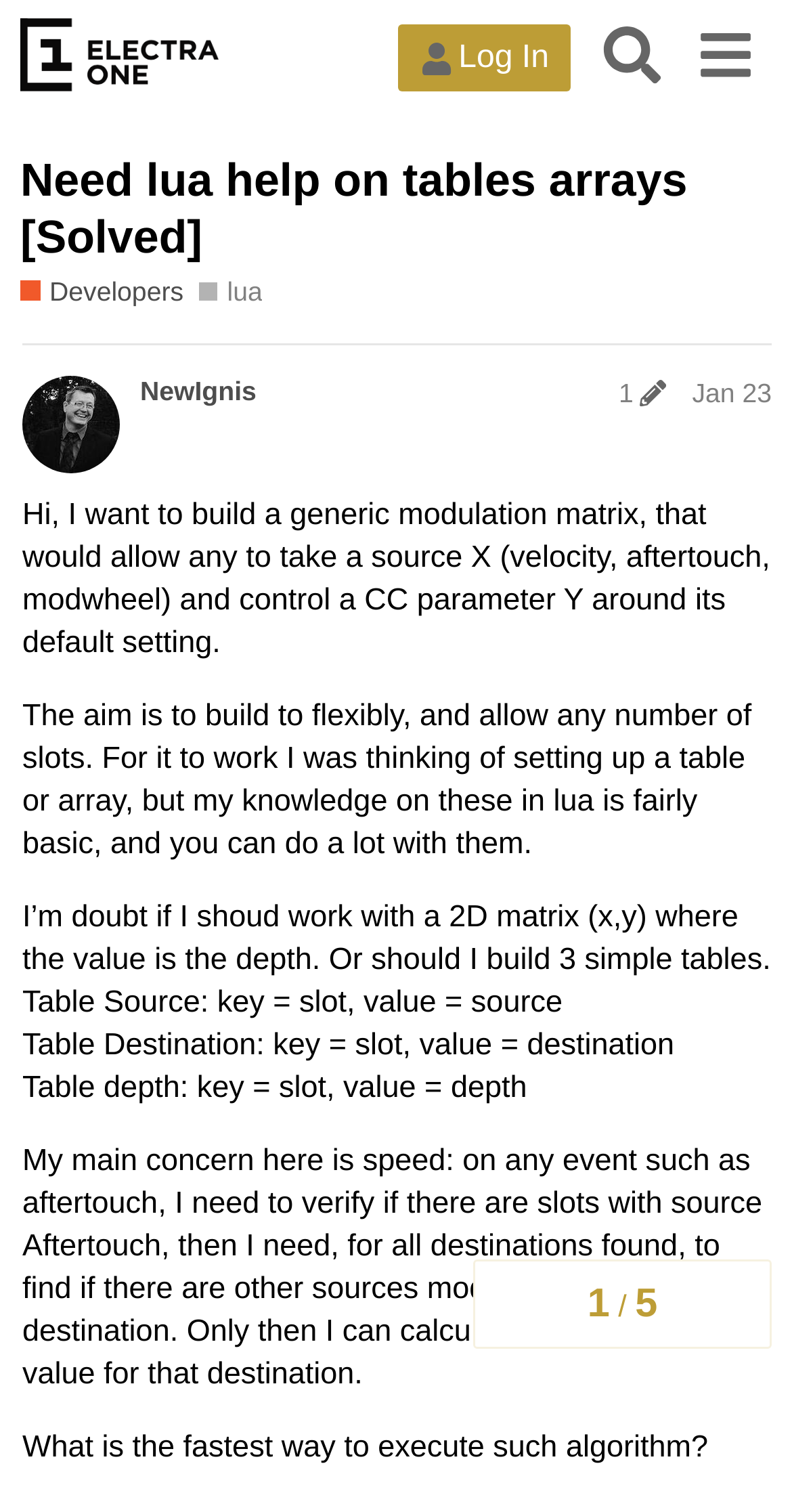Please identify the bounding box coordinates of the element I should click to complete this instruction: 'Search for topics'. The coordinates should be given as four float numbers between 0 and 1, like this: [left, top, right, bottom].

[0.741, 0.006, 0.857, 0.068]